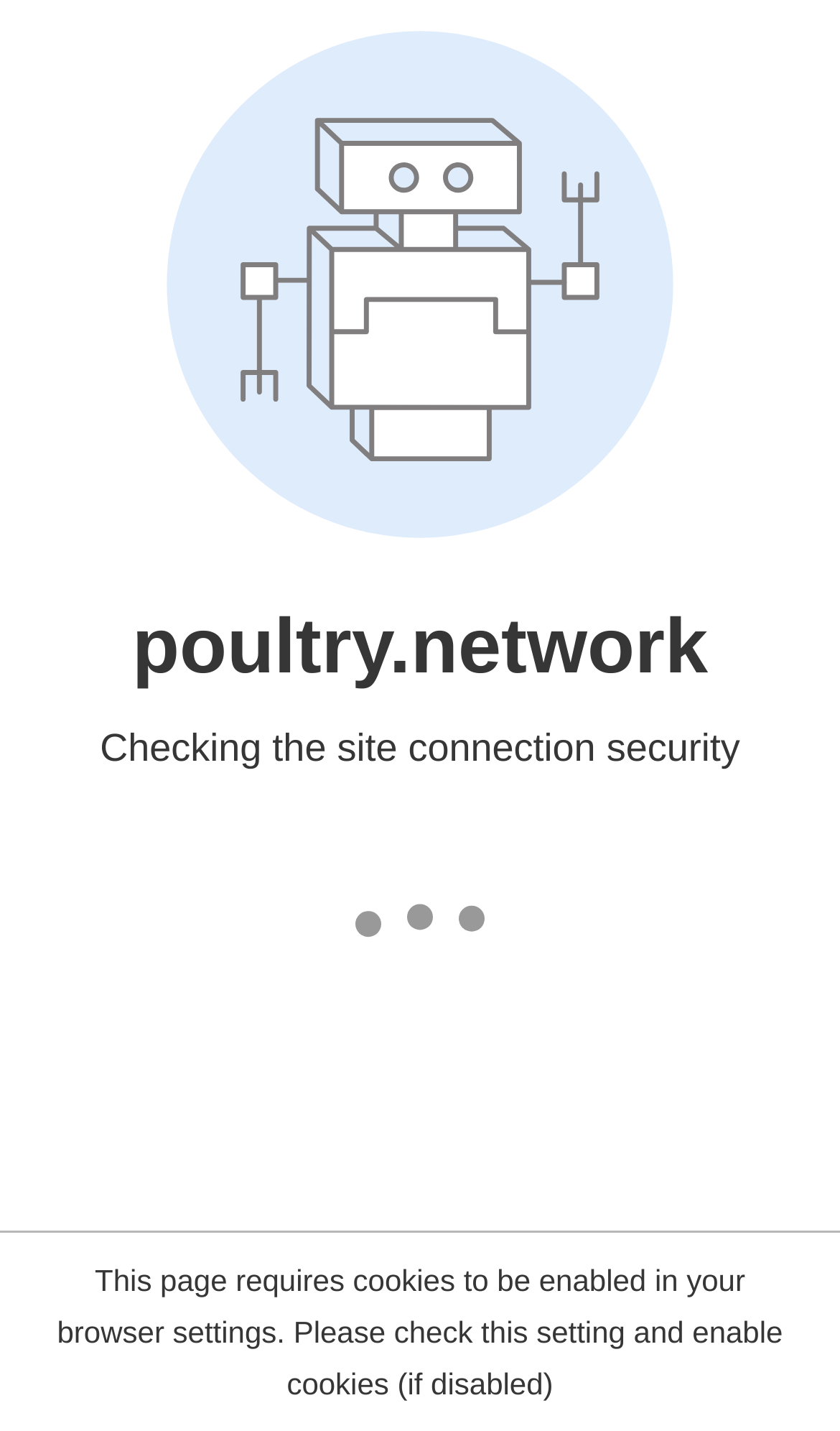What is the name of the organization mentioned in the article?
Carefully analyze the image and provide a thorough answer to the question.

The name of the organization mentioned in the article can be found by looking at the link 'NFU Mutual' which is located below the article's title.